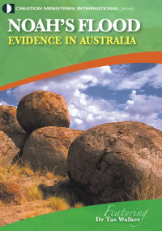Provide a single word or phrase answer to the question: 
What is the background of the image?

blue sky with scattered clouds